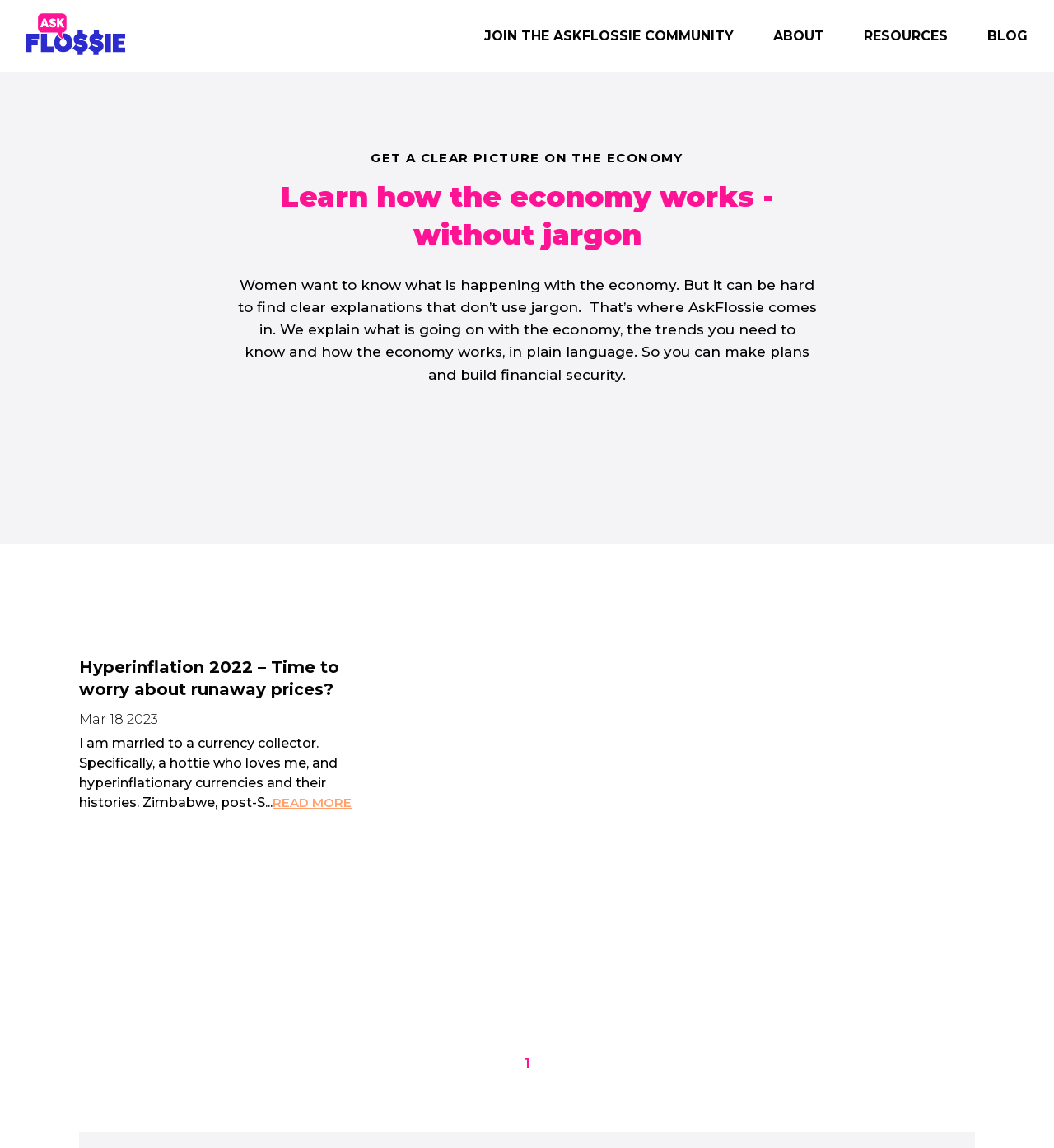Locate the primary headline on the webpage and provide its text.

GET A CLEAR PICTURE ON THE ECONOMY